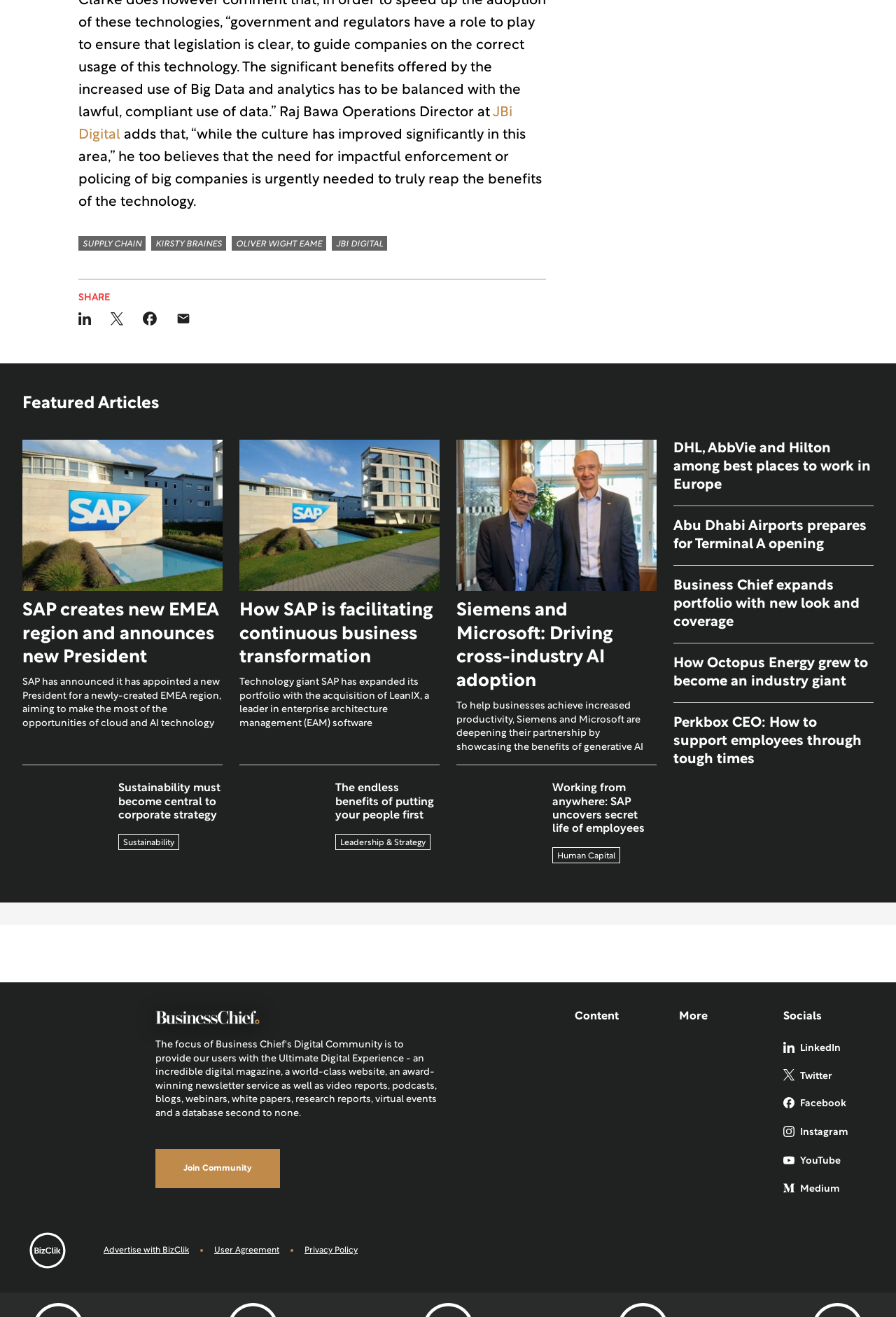Please identify the bounding box coordinates of the clickable area that will allow you to execute the instruction: "Follow the publication on Twitter".

[0.874, 0.807, 0.975, 0.828]